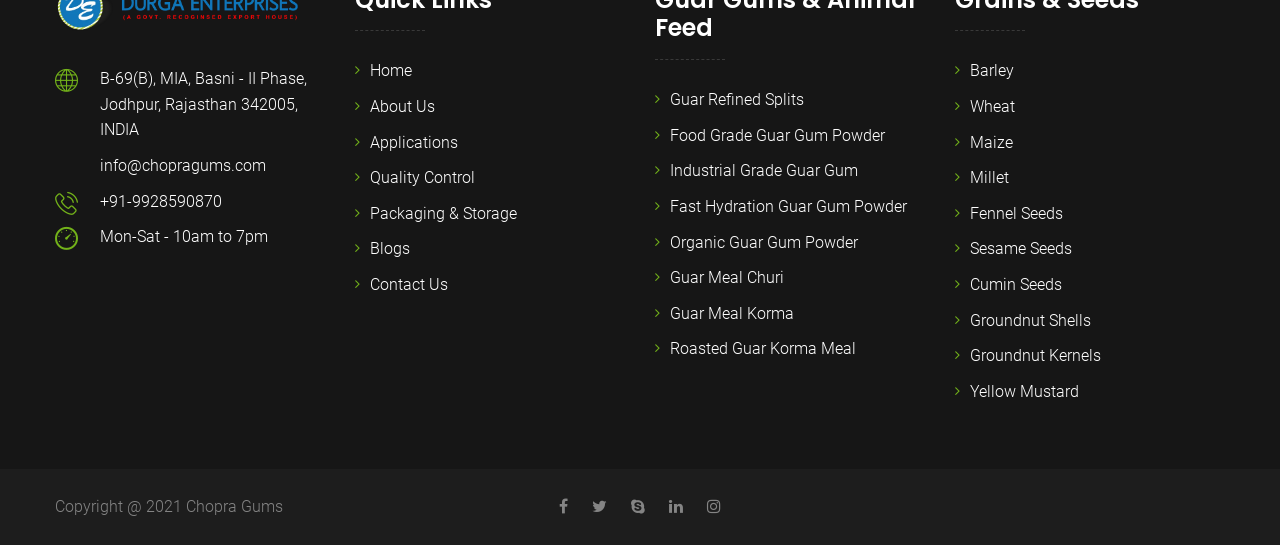Please give a one-word or short phrase response to the following question: 
What is the copyright year of the website?

2021